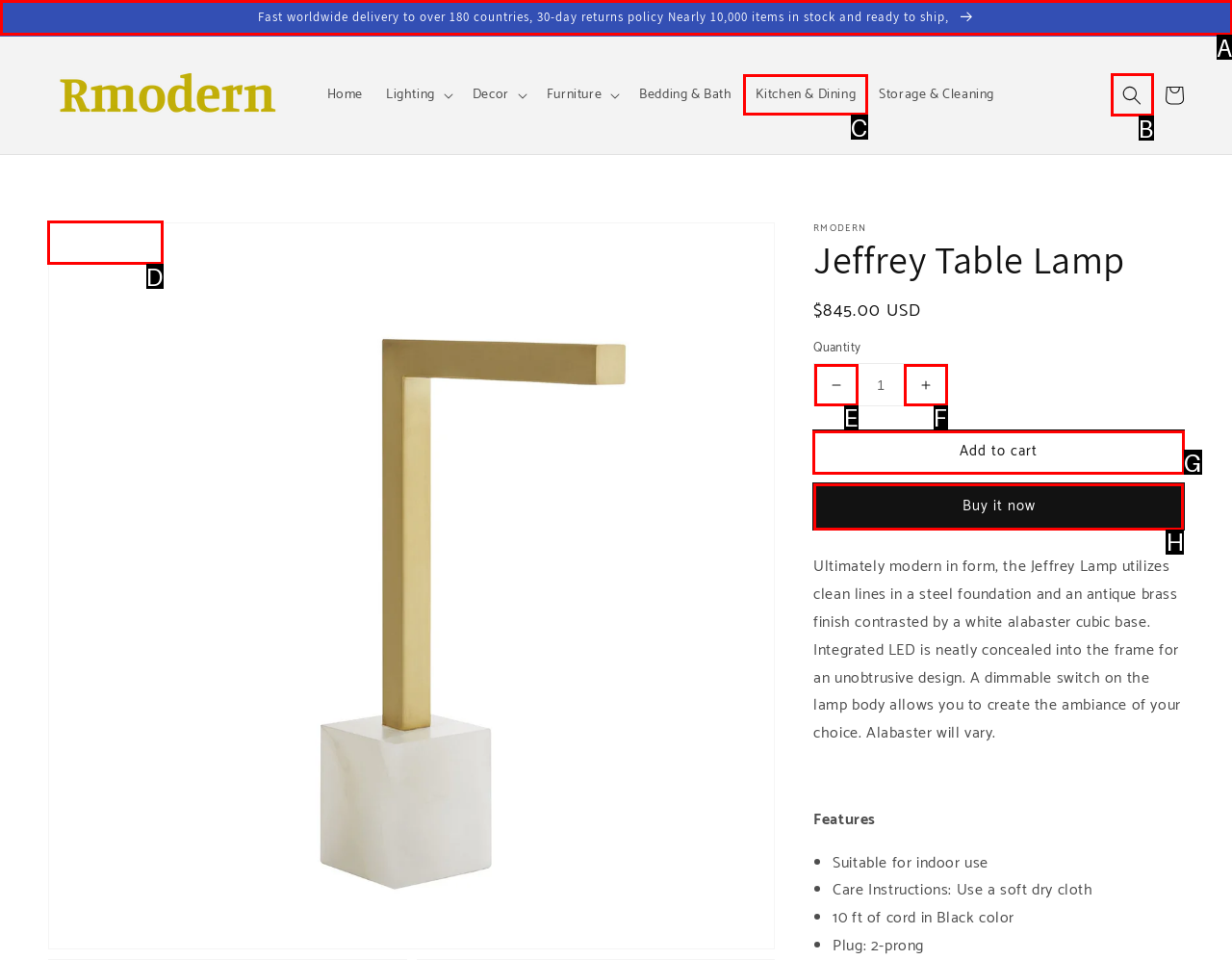Identify the letter of the option to click in order to Add the Jeffrey Table Lamp to cart. Answer with the letter directly.

G